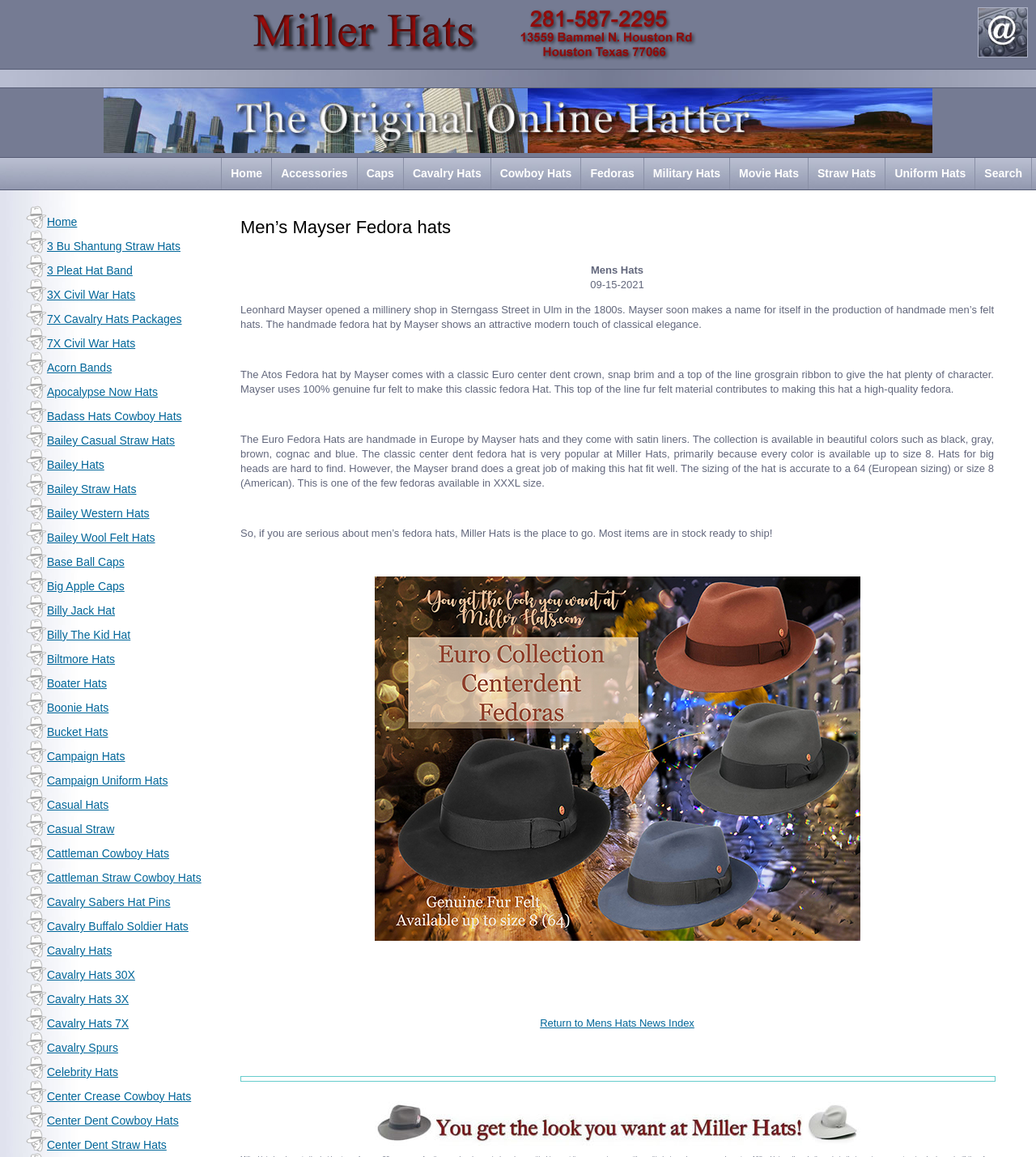Locate and provide the bounding box coordinates for the HTML element that matches this description: "Fedoras".

[0.561, 0.136, 0.622, 0.164]